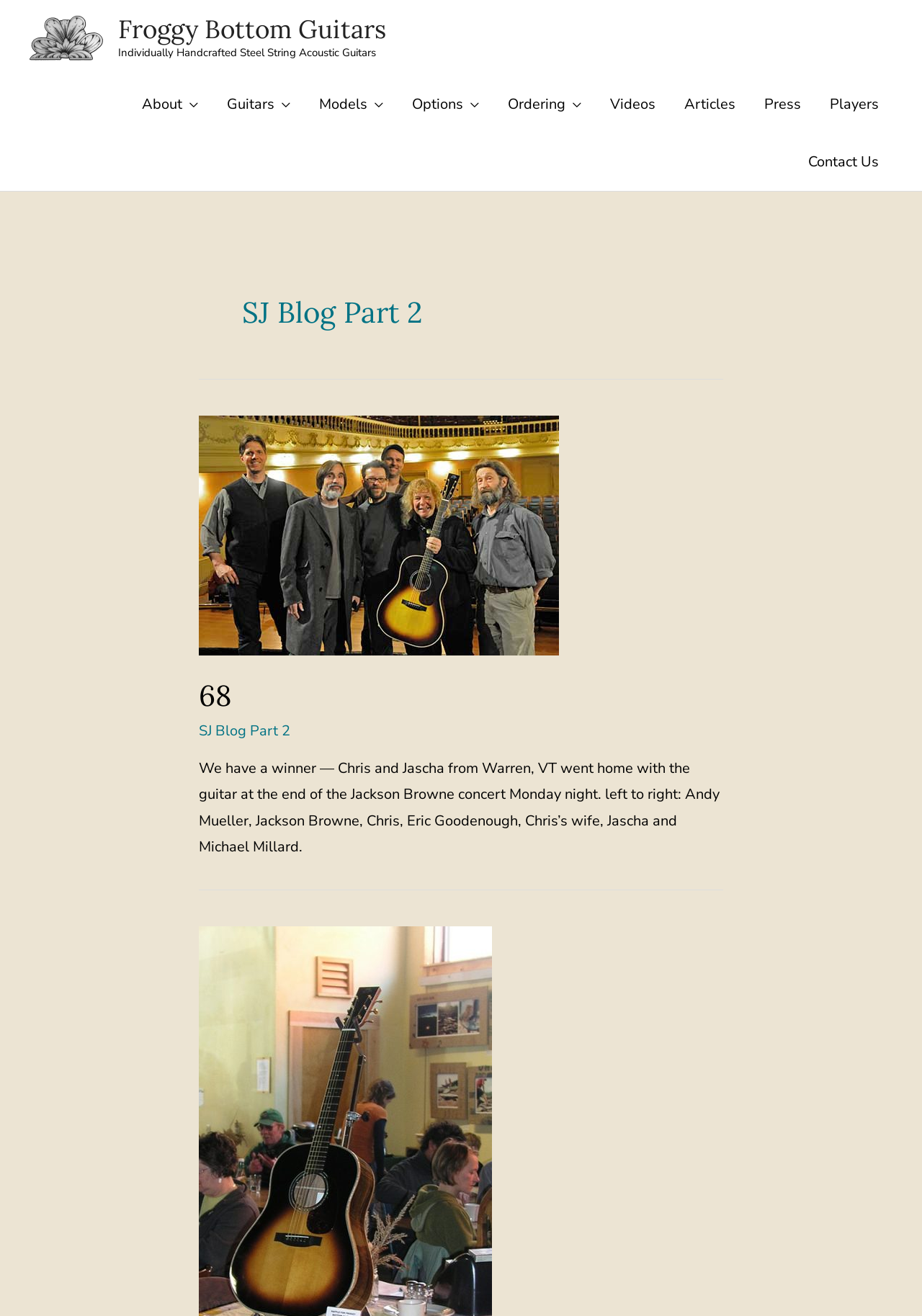Please identify the bounding box coordinates of the element that needs to be clicked to execute the following command: "Read the article about Winners". Provide the bounding box using four float numbers between 0 and 1, formatted as [left, top, right, bottom].

[0.216, 0.398, 0.606, 0.413]